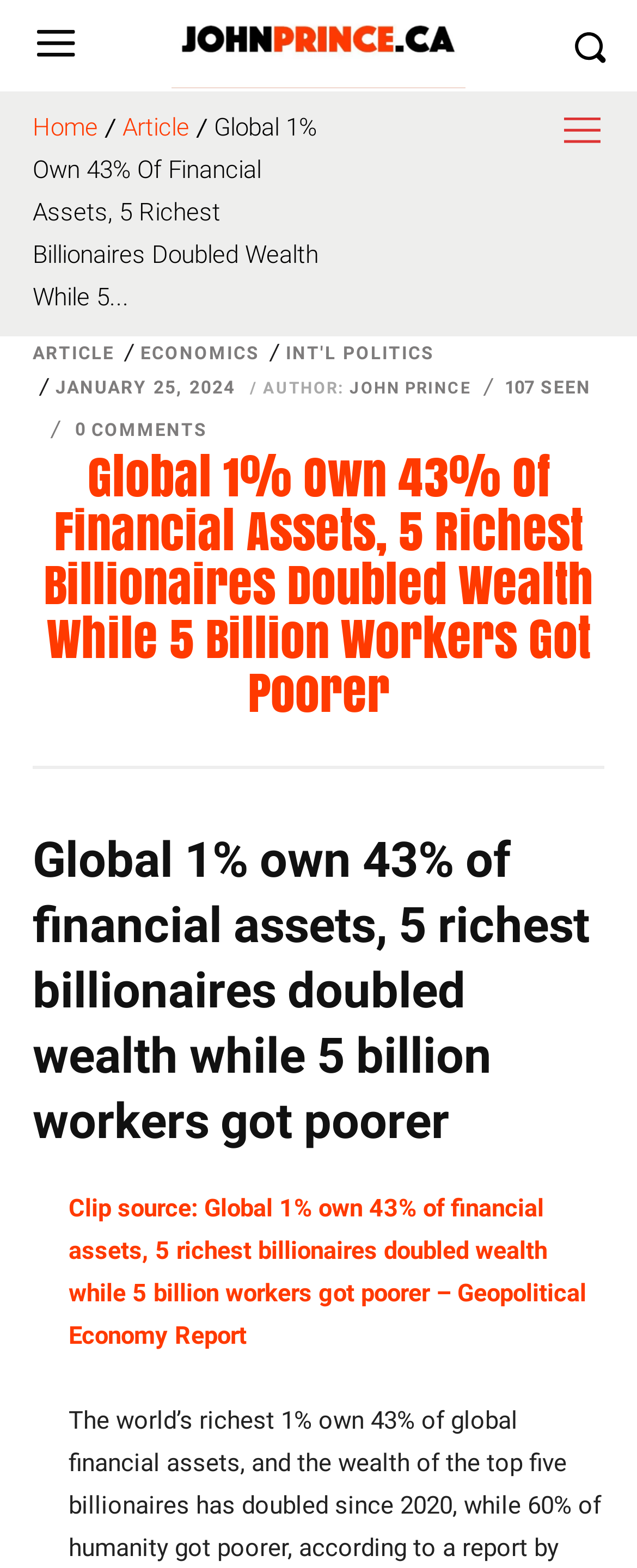Find and indicate the bounding box coordinates of the region you should select to follow the given instruction: "go to home page".

[0.051, 0.072, 0.154, 0.091]